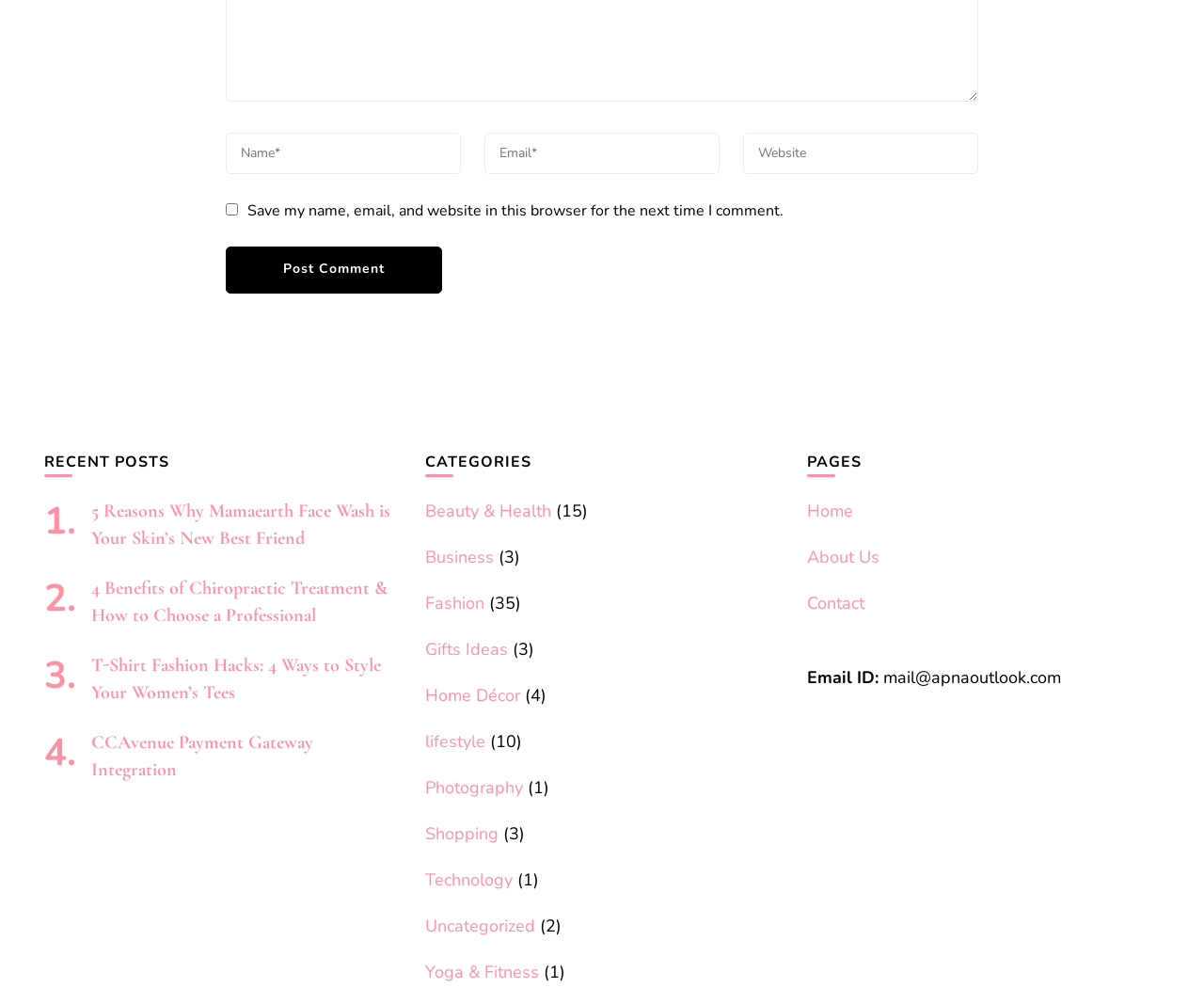Can you specify the bounding box coordinates for the region that should be clicked to fulfill this instruction: "Read about Mouthguards can help prevent".

None